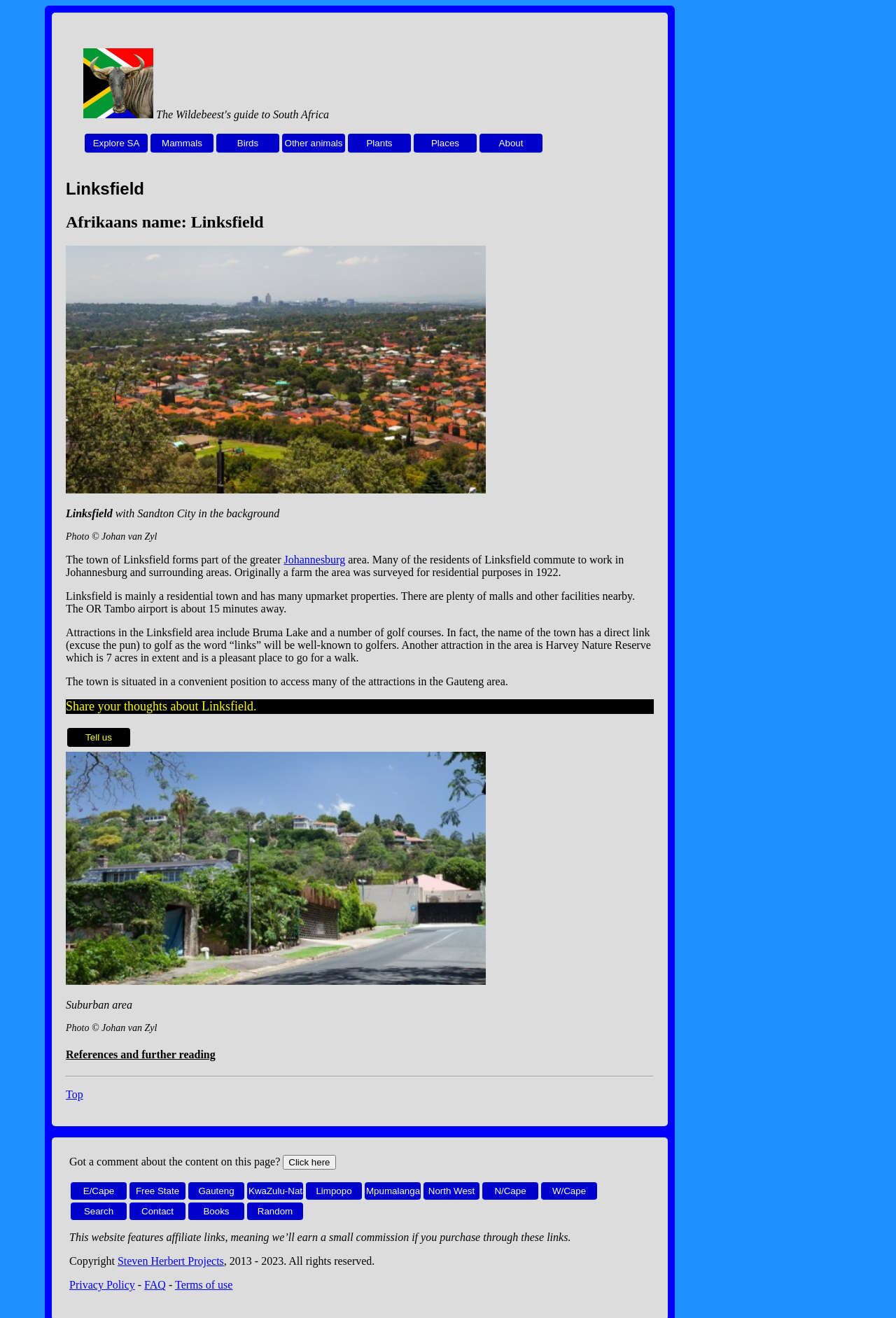Could you highlight the region that needs to be clicked to execute the instruction: "View photo of Linksfield"?

[0.073, 0.186, 0.542, 0.375]